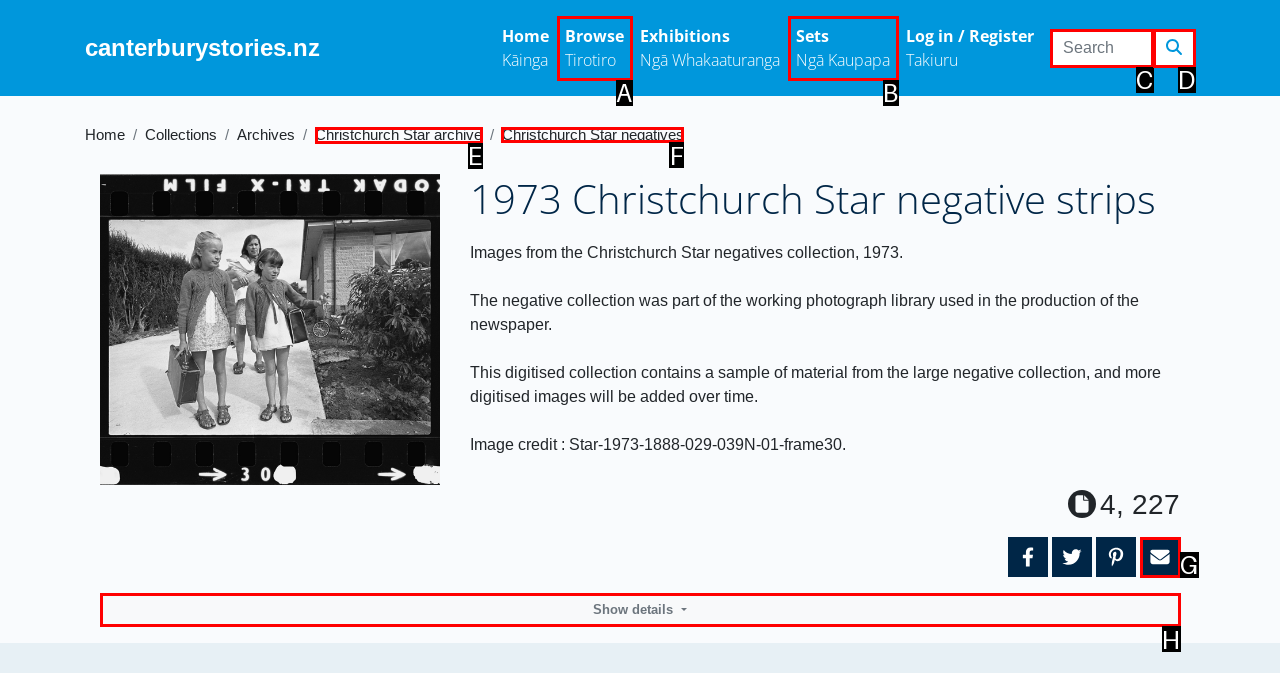Tell me which one HTML element I should click to complete the following task: View Christchurch Star negatives Answer with the option's letter from the given choices directly.

F